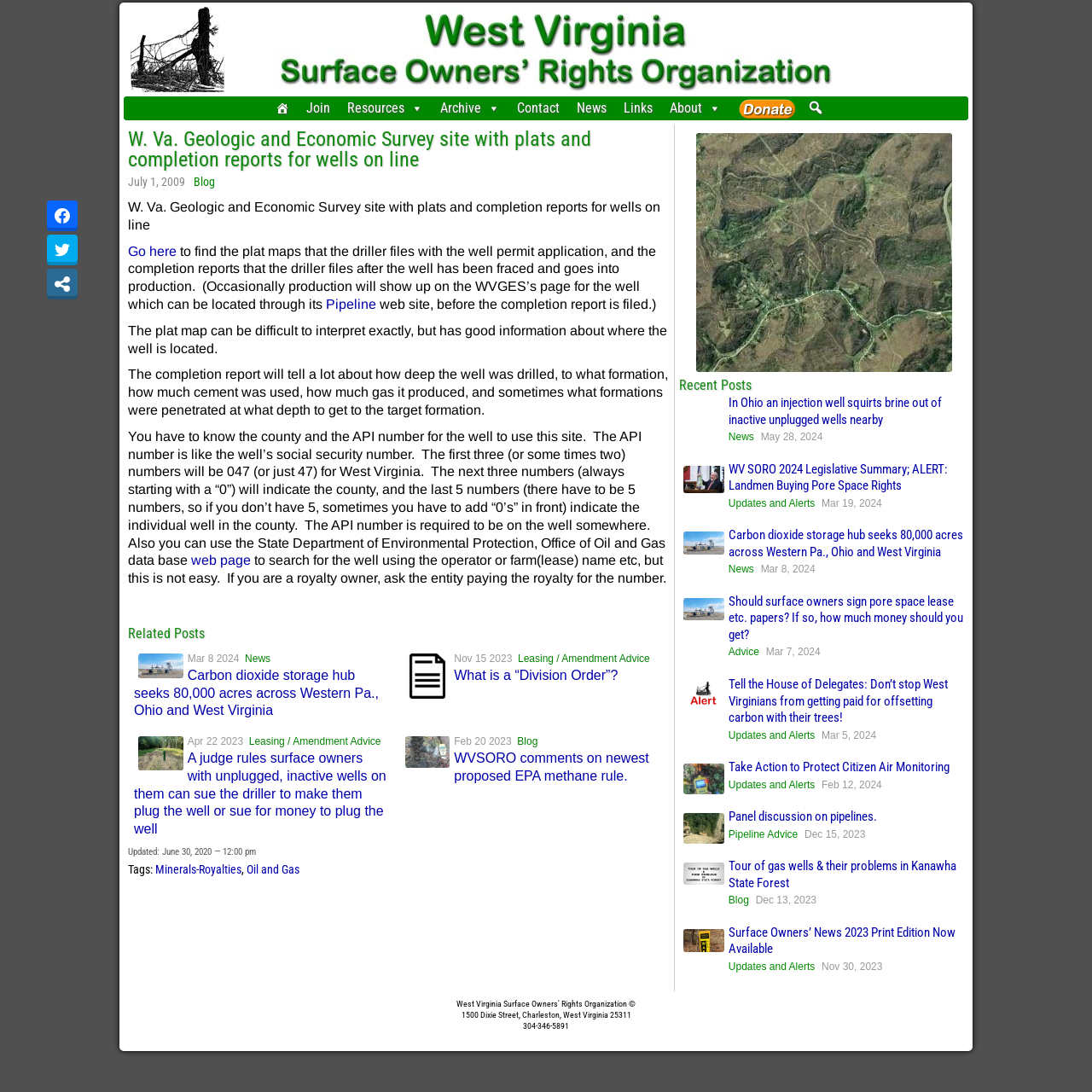Find the bounding box coordinates of the element to click in order to complete this instruction: "Search wvsoro.org". The bounding box coordinates must be four float numbers between 0 and 1, denoted as [left, top, right, bottom].

[0.738, 0.09, 0.755, 0.108]